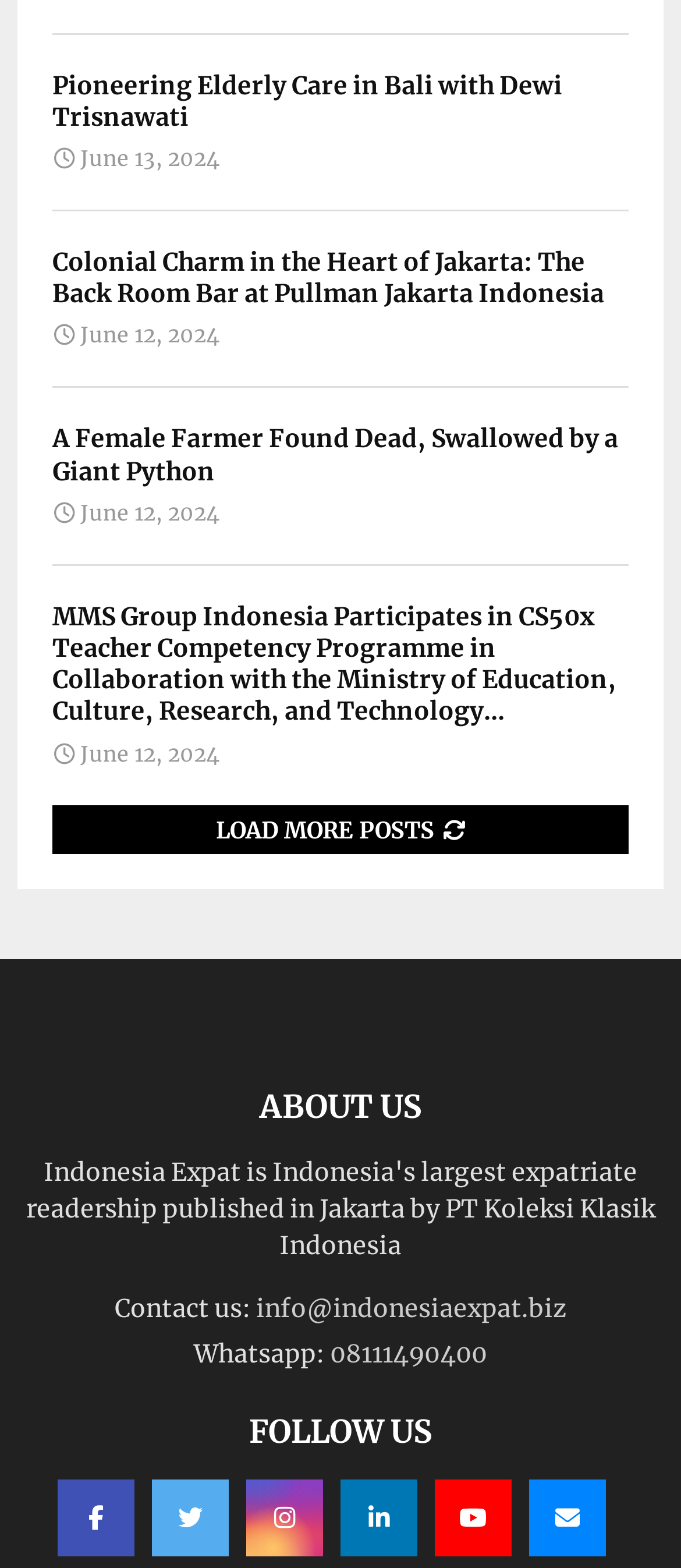What is the text of the button at the bottom of the page?
Please analyze the image and answer the question with as much detail as possible.

I found the text of the button at the bottom of the page by looking at the StaticText element, which is 'LOAD MORE POSTS'.